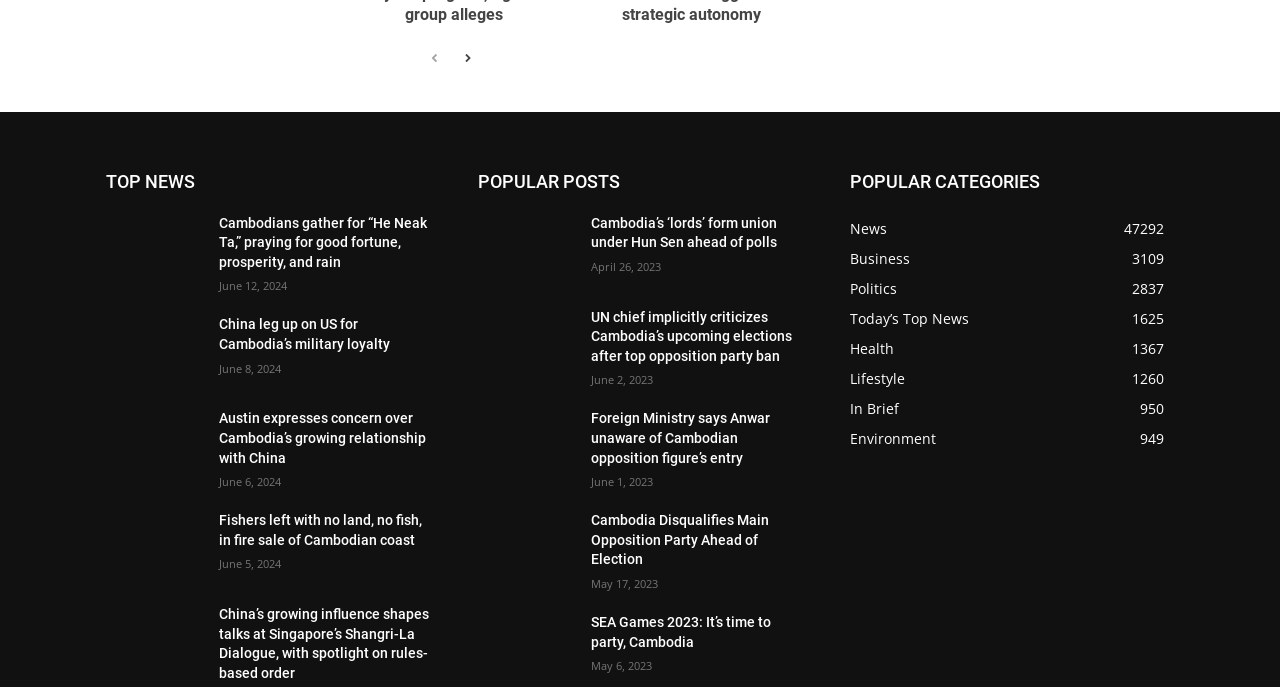Please identify the bounding box coordinates of the clickable area that will allow you to execute the instruction: "browse popular posts".

[0.373, 0.241, 0.627, 0.288]